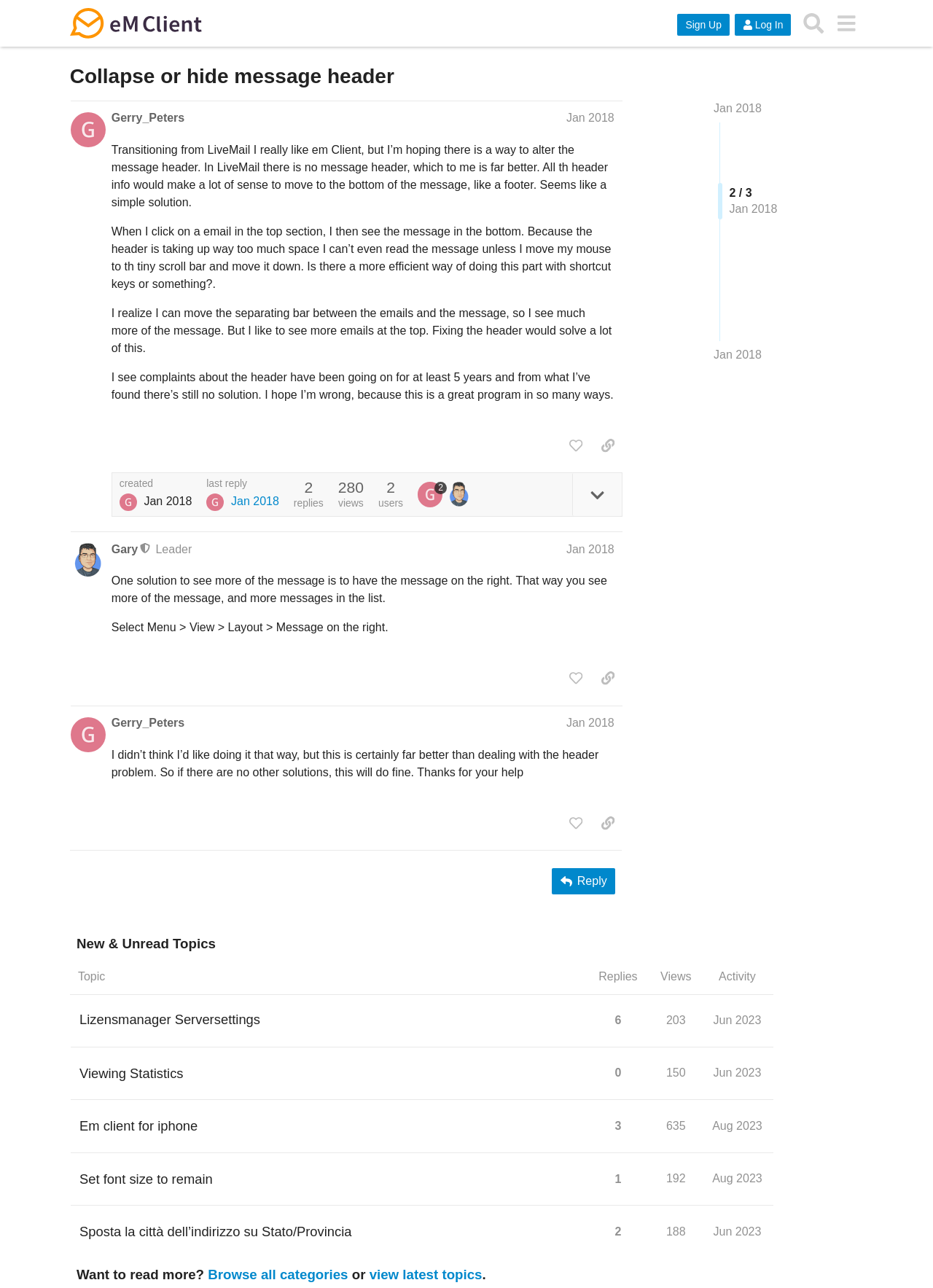Write an exhaustive caption that covers the webpage's main aspects.

This webpage appears to be a forum discussion page, specifically a thread about altering the message header in eM Client. At the top of the page, there is a header section with links to "eM Client", "Sign Up", "Log In", "Search", and a menu button. Below this, there is a heading that reads "Collapse or hide message header" with a link to the same title.

The main content of the page is divided into three sections, each representing a post from a different user. The first post, from user "Gerry_Peters", discusses the issue of the message header taking up too much space and asks if there is a way to alter it. The post includes several paragraphs of text and has buttons to "like this post" and "copy a link to this post to clipboard".

The second post, from user "Gary", who is a moderator, responds to the original post and suggests a solution to the problem. This post also includes several paragraphs of text and has the same buttons as the first post.

The third post, again from user "Gerry_Peters", responds to the moderator's suggestion and expresses gratitude for the help.

Below these posts, there is a button to "Reply" to the thread, and a section labeled "New & Unread Topics" that appears to be a table with columns for "Topic", "Replies", "Views", and "Activity". The table has at least two rows, with the first row containing a topic titled "Lizensmanager Serversettings" and the second row being empty.